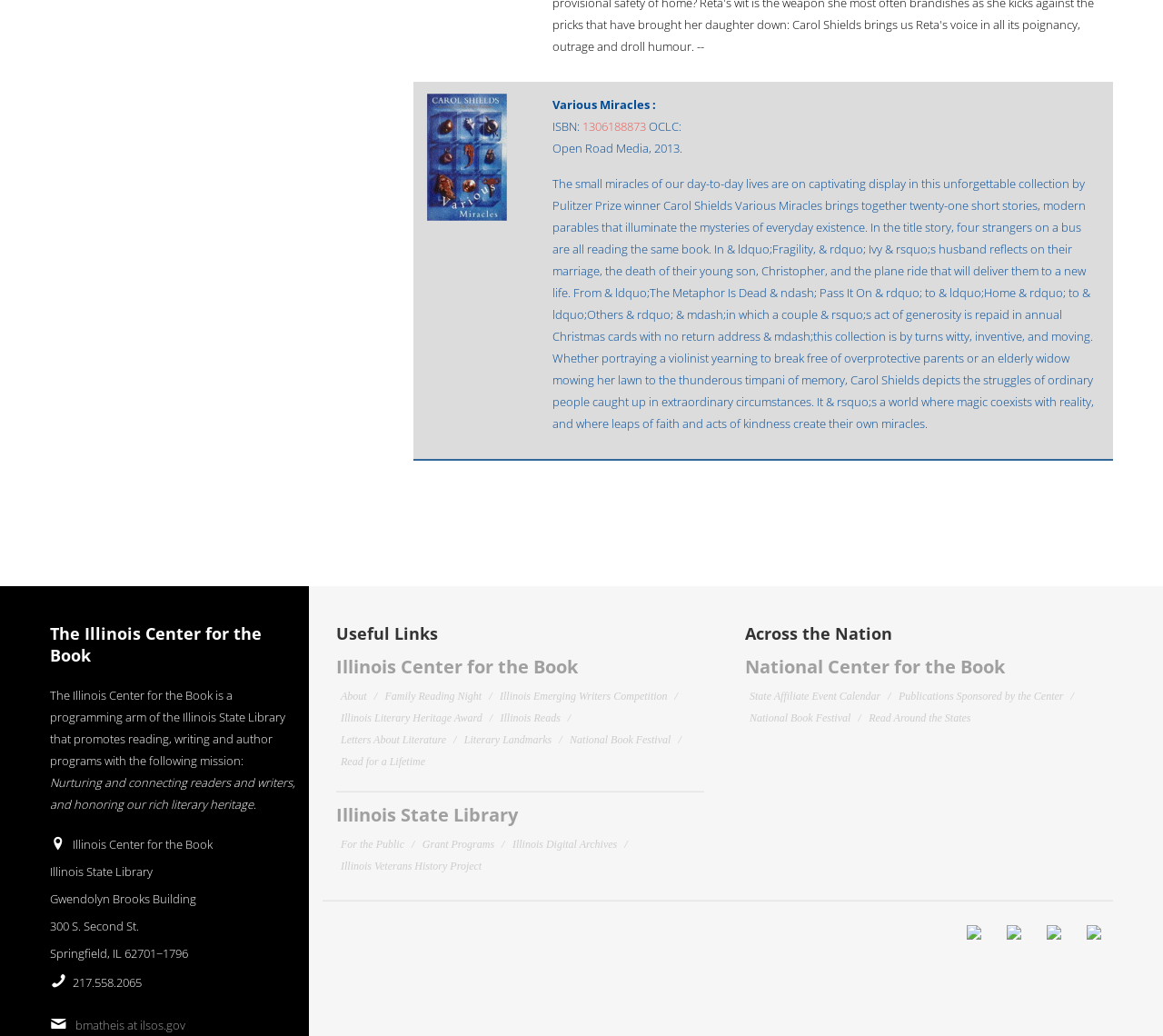Please find the bounding box coordinates of the section that needs to be clicked to achieve this instruction: "Contact the Illinois State Library".

[0.065, 0.982, 0.159, 0.997]